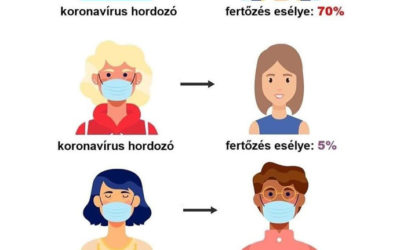Utilize the details in the image to give a detailed response to the question: How many scenarios are depicted in the image?

The image illustrates three different scenarios regarding mask usage, each represented in a separate section: top, middle, and bottom.